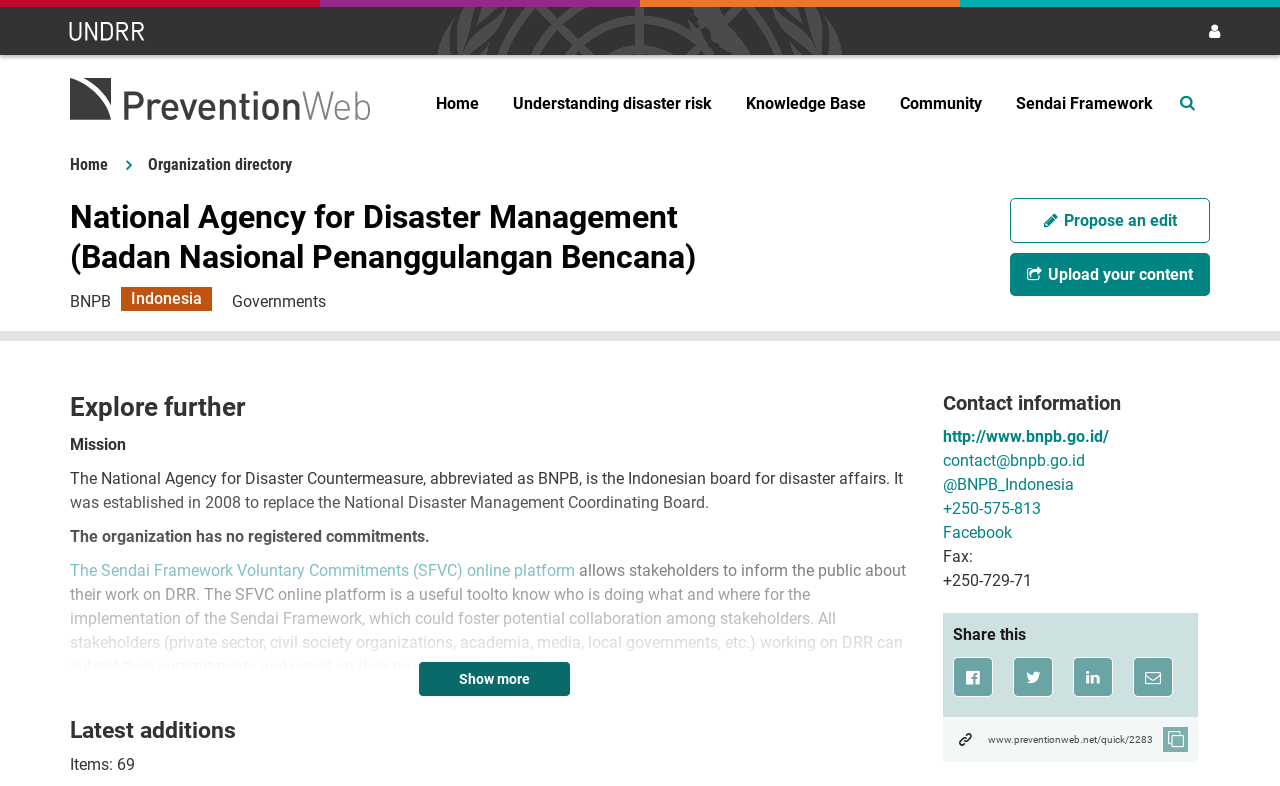Elaborate on the information and visuals displayed on the webpage.

The webpage is about the National Agency for Disaster Management (Badan Nasional Penanggulangan Bencana) or BNPB, which is the Indonesian board for disaster affairs. At the top-left corner, there is a link to skip to the main content. Below it, there is a PreventionWeb logo, which is an image, accompanied by a link to the PreventionWeb homepage. 

To the right of the logo, there is a main navigation menu with links to Home, Understanding disaster risk, Knowledge Base, Community, and Sendai Framework. Below the navigation menu, there is a section about the National Agency for Disaster Management, which includes a heading, a static text "BNPB", a link to Indonesia, and a static text "Governments". 

On the right side of the page, there are two links: "Log in or register" and "UNDRR Homepage". Below the National Agency for Disaster Management section, there is a heading "Explore further" followed by a static text "Mission". 

The main content of the page is a description of the National Agency for Disaster Management, which is the Indonesian board for disaster affairs established in 2008. There is also information about the organization's commitments and a link to the Sendai Framework Voluntary Commitments online platform. 

Further down the page, there is a section with a heading "Latest additions" and a static text "Items: 69". Below it, there is a "Show more" link. On the right side of the page, there is a section with contact information, including links to the organization's website, email, Twitter handle, and phone number, as well as buttons to share the page on social media. At the bottom of the page, there is a button to copy the page's URL to the clipboard.